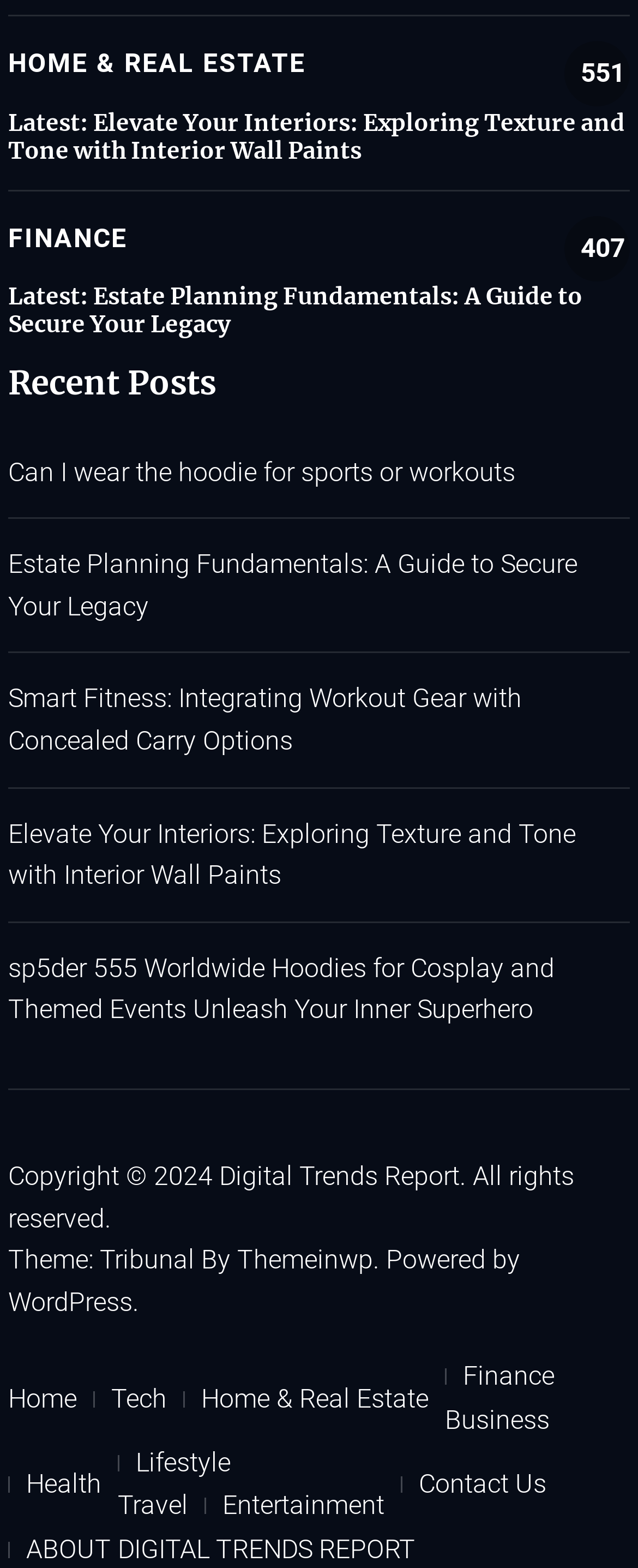Determine the bounding box coordinates for the clickable element to execute this instruction: "Go to 'Contact Us'". Provide the coordinates as four float numbers between 0 and 1, i.e., [left, top, right, bottom].

[0.628, 0.933, 0.882, 0.96]